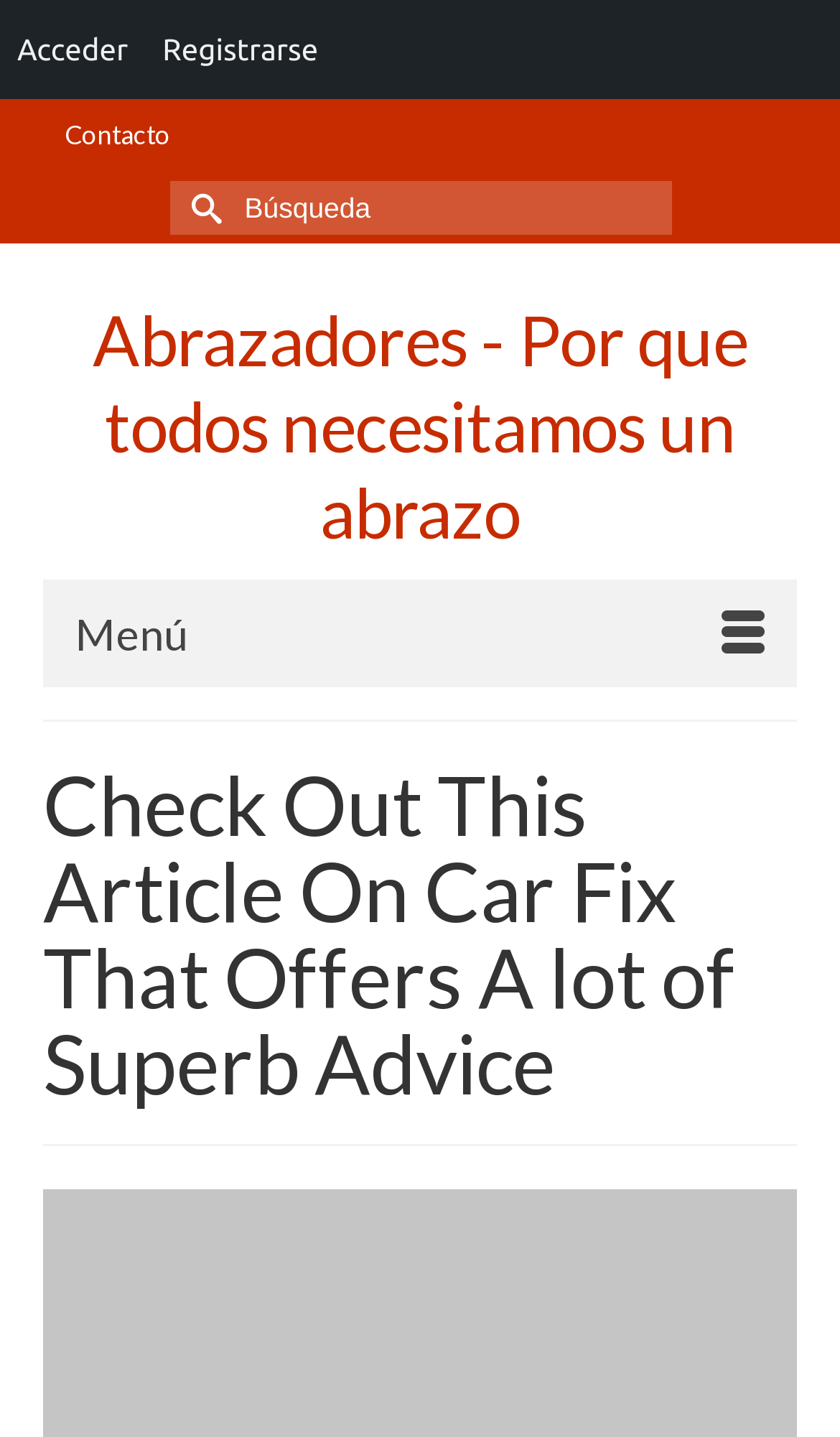Locate the bounding box of the UI element defined by this description: "Acceder". The coordinates should be given as four float numbers between 0 and 1, formatted as [left, top, right, bottom].

[0.0, 0.0, 0.173, 0.069]